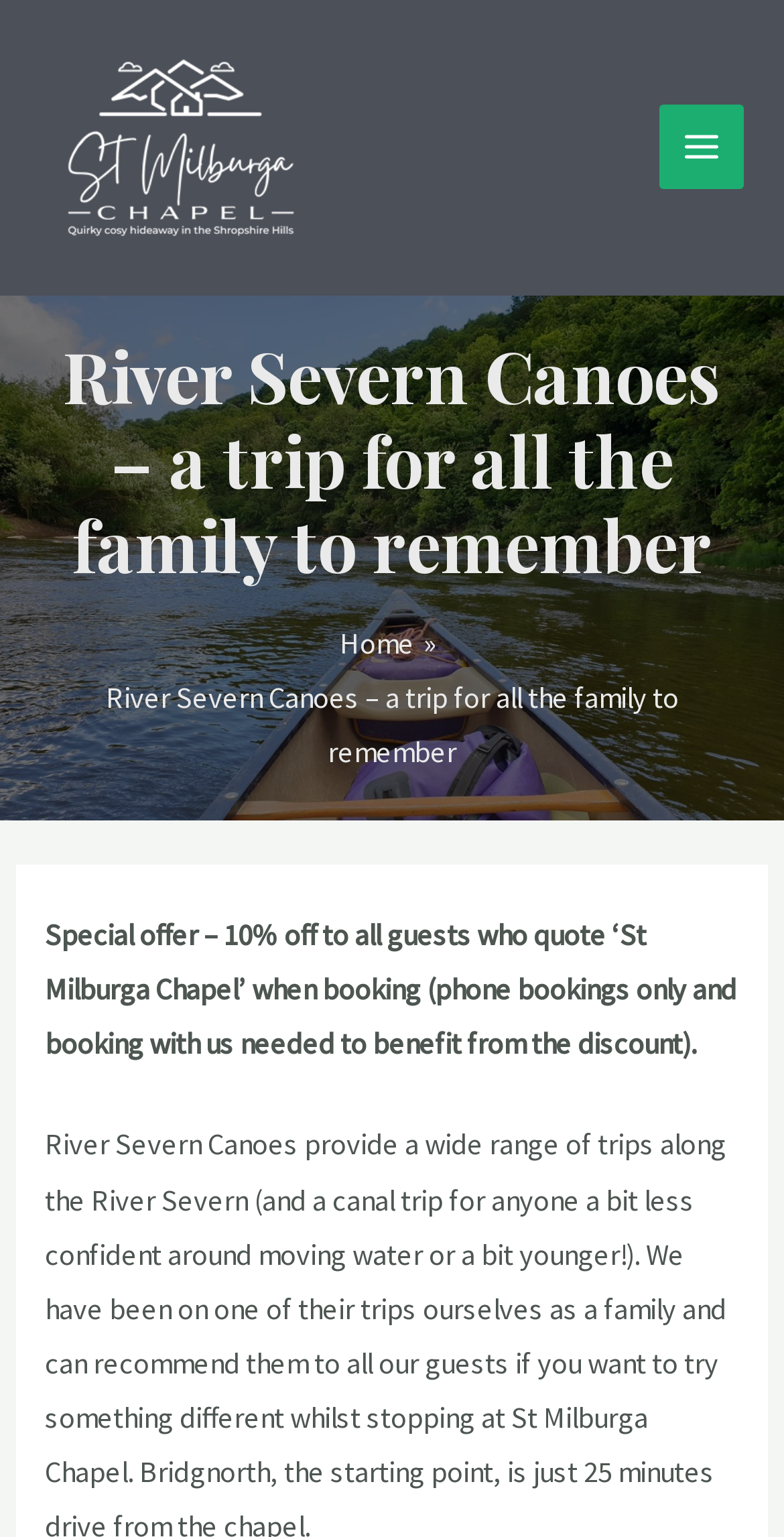Reply to the question below using a single word or brief phrase:
What is the purpose of the website?

Booking canoes